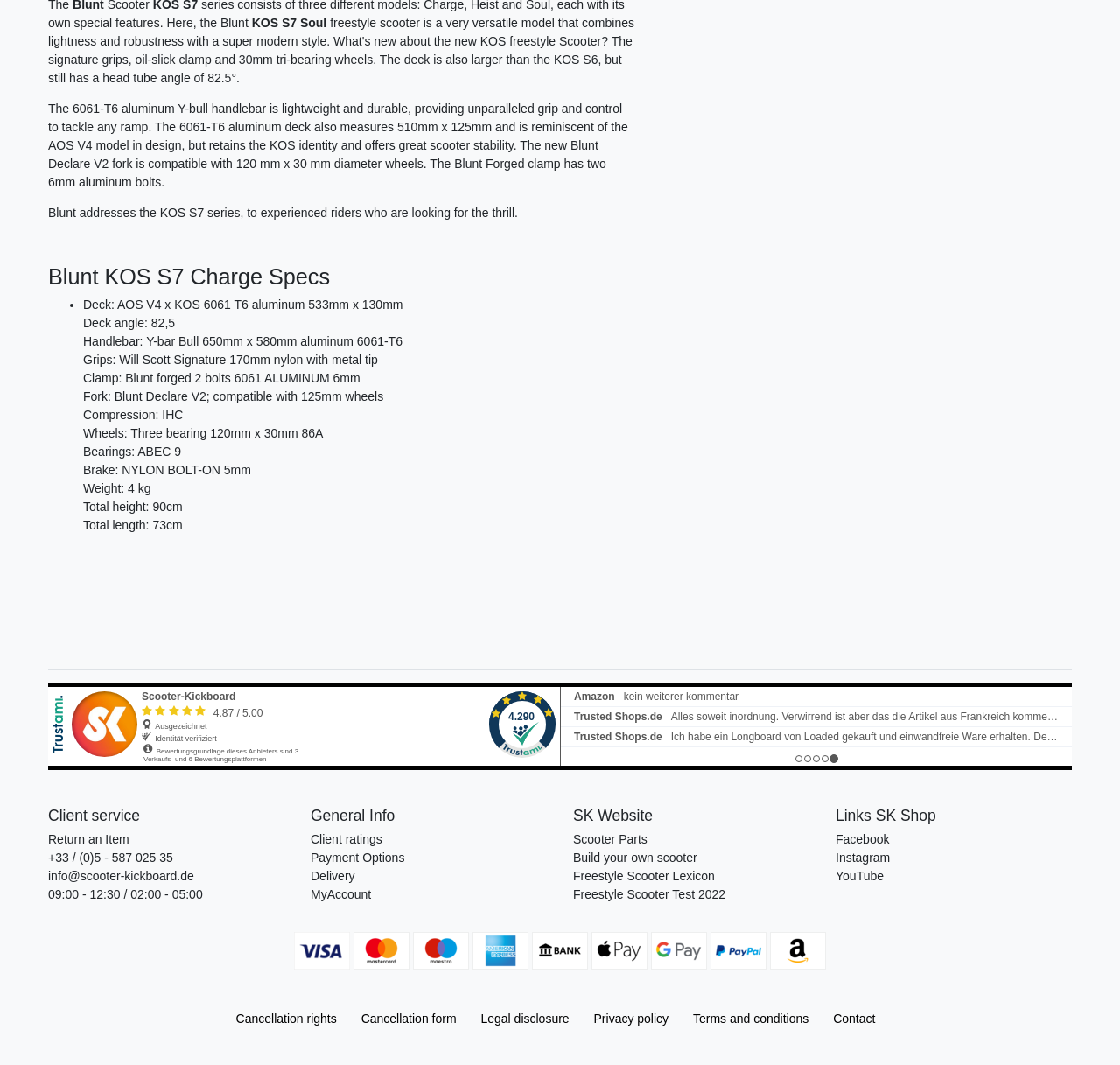Specify the bounding box coordinates of the element's region that should be clicked to achieve the following instruction: "Call the customer service number". The bounding box coordinates consist of four float numbers between 0 and 1, in the format [left, top, right, bottom].

[0.043, 0.797, 0.155, 0.814]